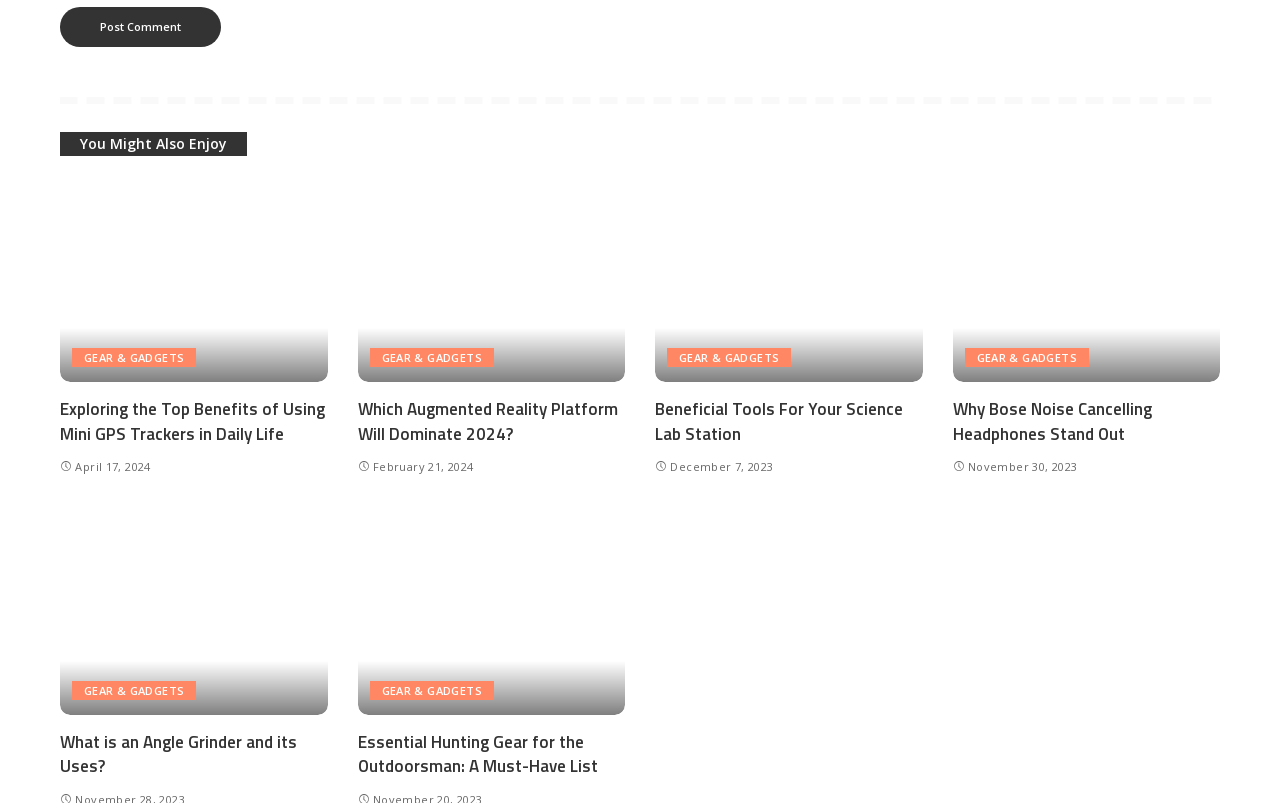What is the topic of the first article?
Please use the image to provide a one-word or short phrase answer.

Mini GPS Trackers